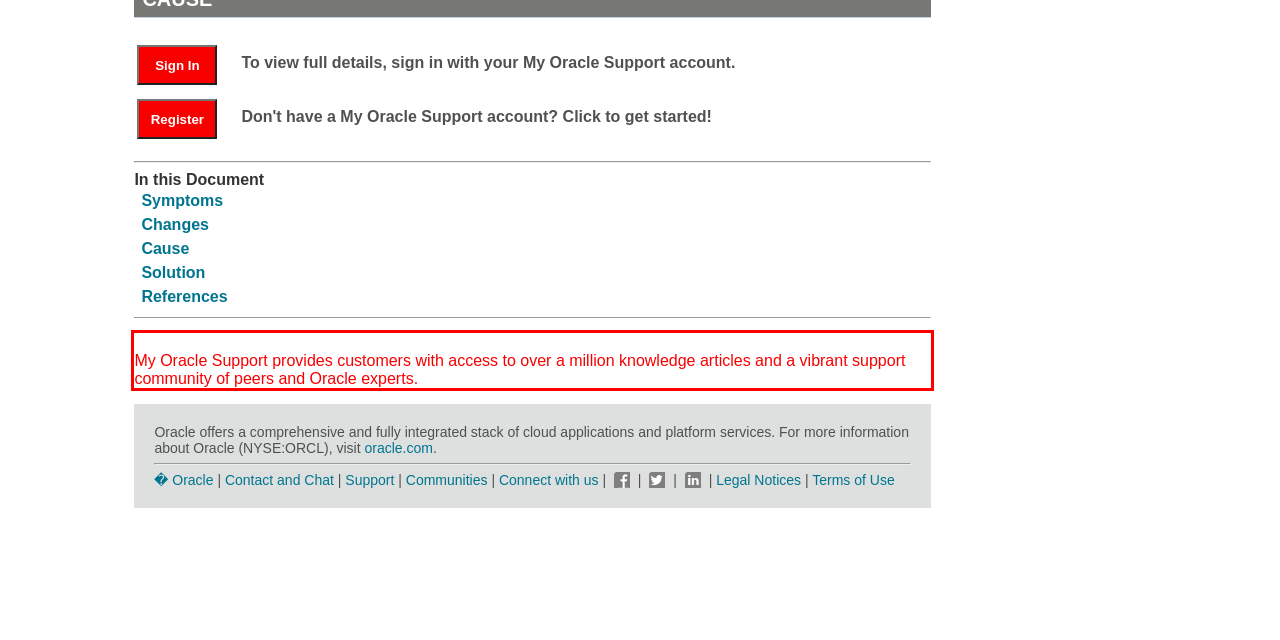Please perform OCR on the text content within the red bounding box that is highlighted in the provided webpage screenshot.

My Oracle Support provides customers with access to over a million knowledge articles and a vibrant support community of peers and Oracle experts.